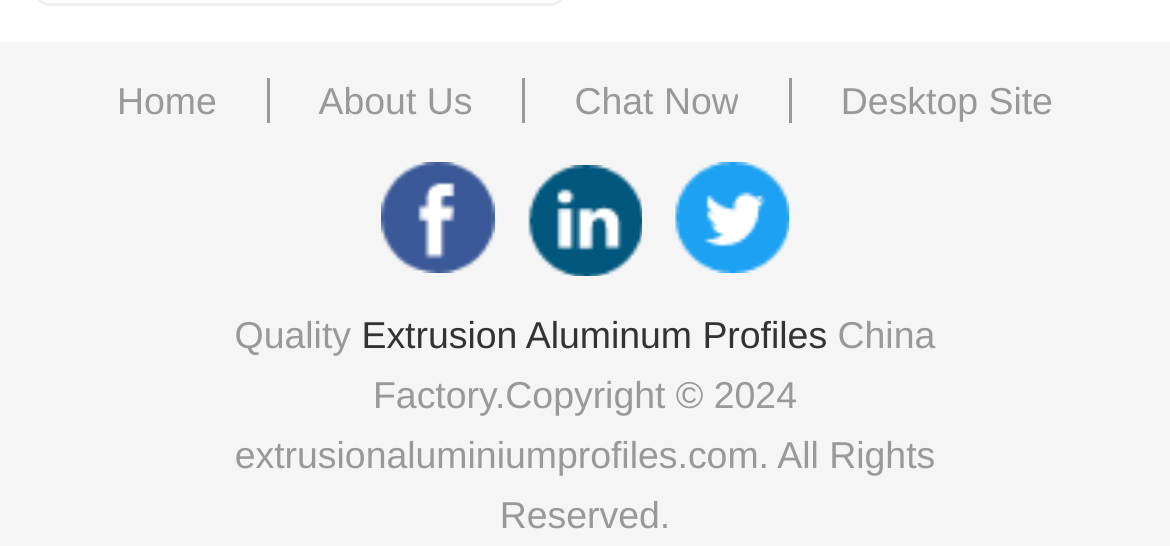Identify and provide the bounding box for the element described by: "parent_node: Amazon Discount Store".

None